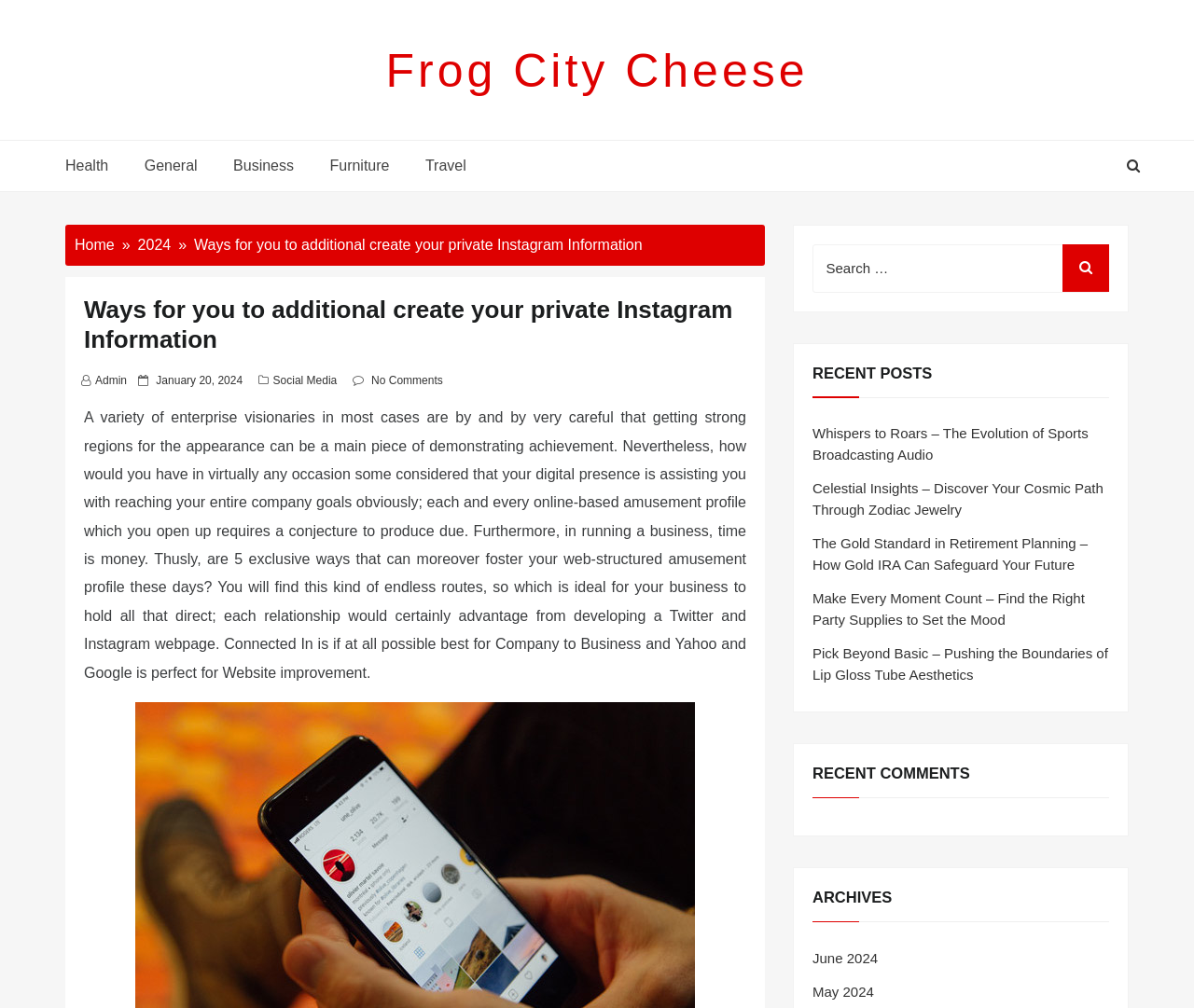Please identify the bounding box coordinates of the element on the webpage that should be clicked to follow this instruction: "Click here to access on-demand training courses". The bounding box coordinates should be given as four float numbers between 0 and 1, formatted as [left, top, right, bottom].

None